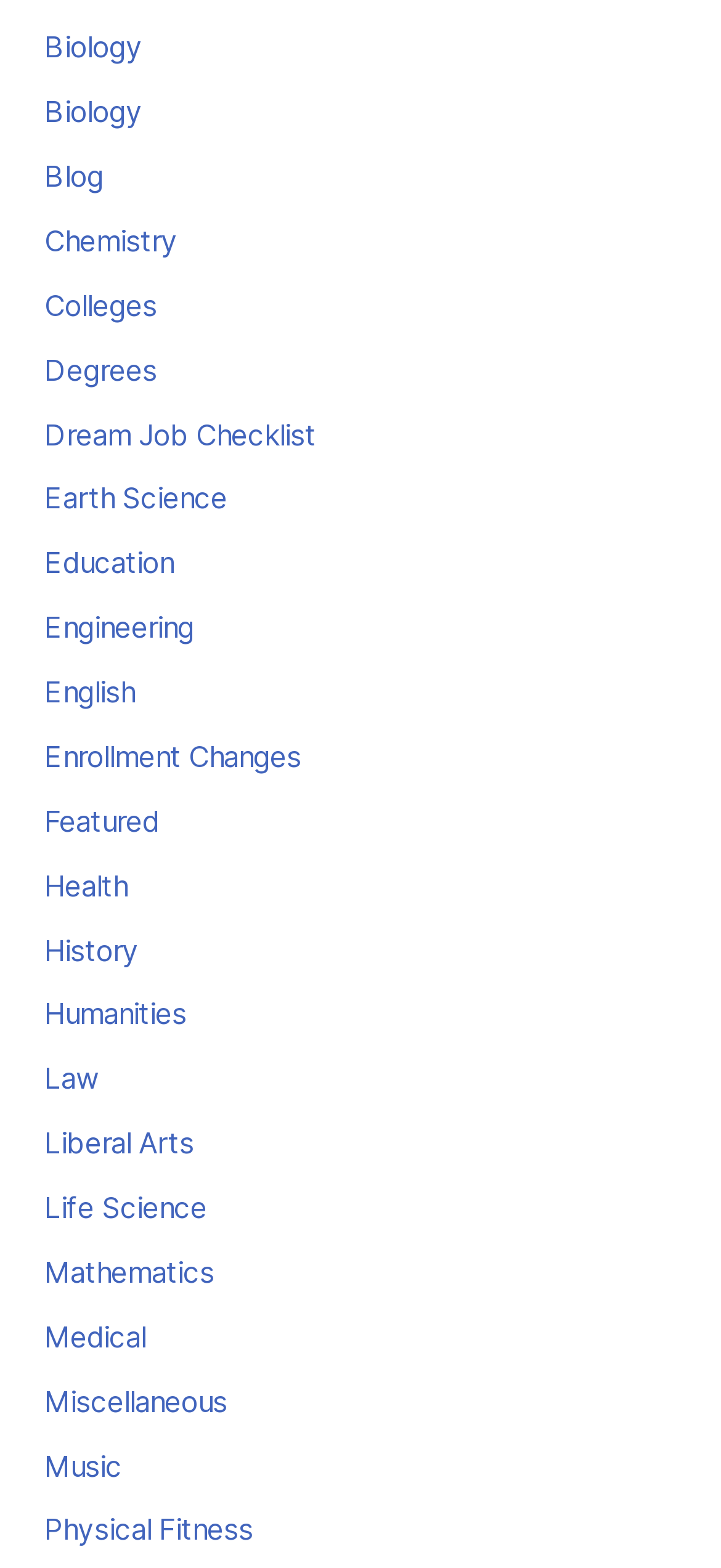Reply to the question below using a single word or brief phrase:
How many links are available on the webpage?

30